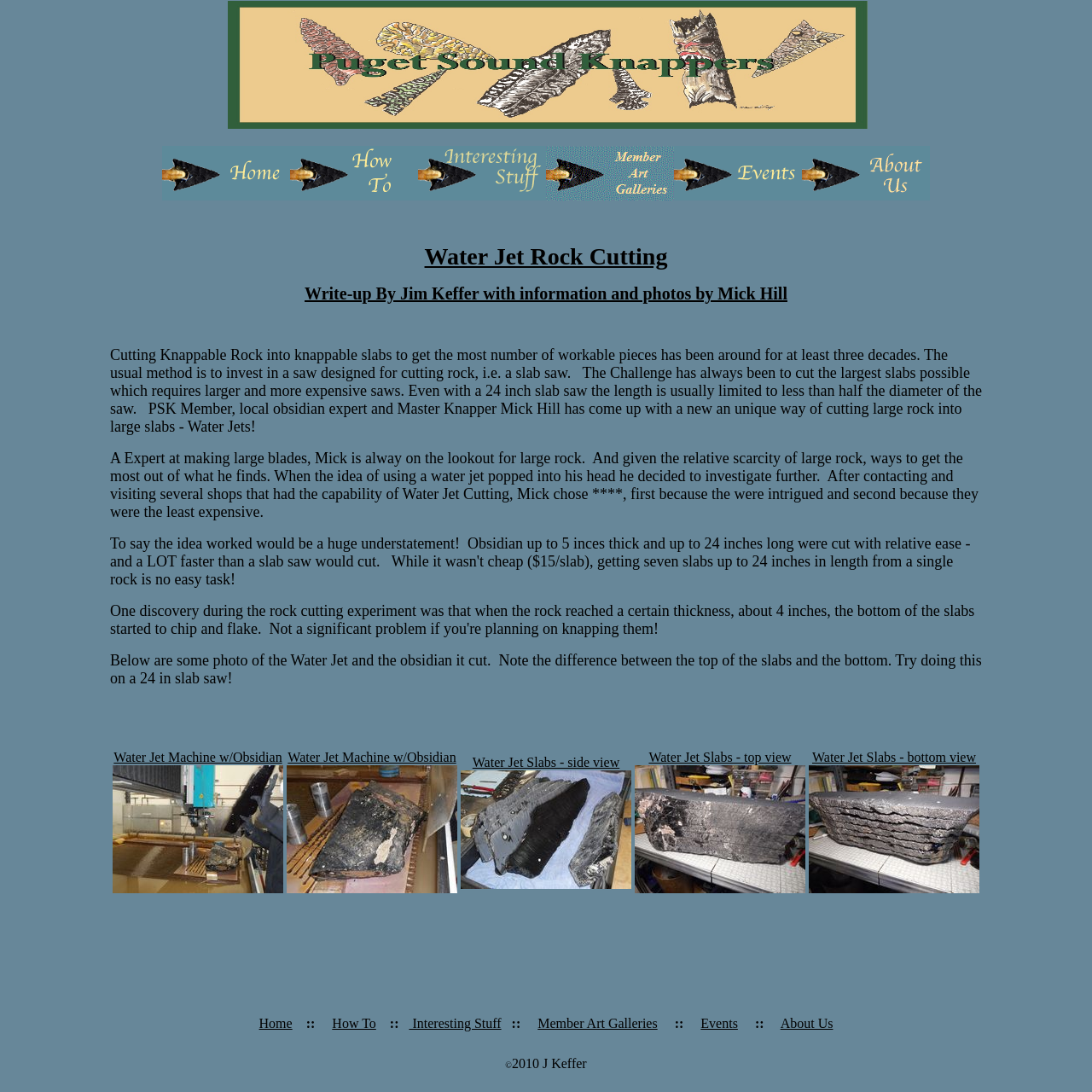Produce an extensive caption that describes everything on the webpage.

The webpage is titled "Puget Sound Knappers" and has a navigation menu at the top with six links: "Home", "How-To", "Interesting Stuff", "Member Art Galleries", "Events", and "About Us". Each link has an accompanying image. 

Below the navigation menu, there is a main content area that takes up most of the page. The content is an article about water jet rock cutting, written by Jim Keffer with information and photos by Mick Hill. The article discusses the challenges of cutting large rocks into knappable slabs and how Mick Hill, a local obsidian expert and Master Knapper, has developed a new method using water jets to cut large rocks into large slabs. The article includes several paragraphs of text and four images of the water jet machine and the obsidian it cut.

At the bottom of the page, there is a footer area with a copyright notice "©2010 J Keffer" and a repetition of the navigation menu links.